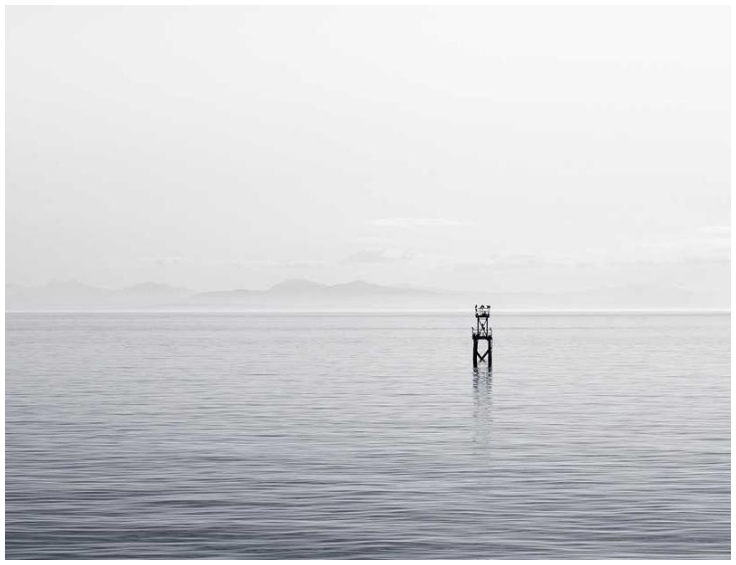Answer the question with a brief word or phrase:
What is the person in the image doing?

Surveying the horizon